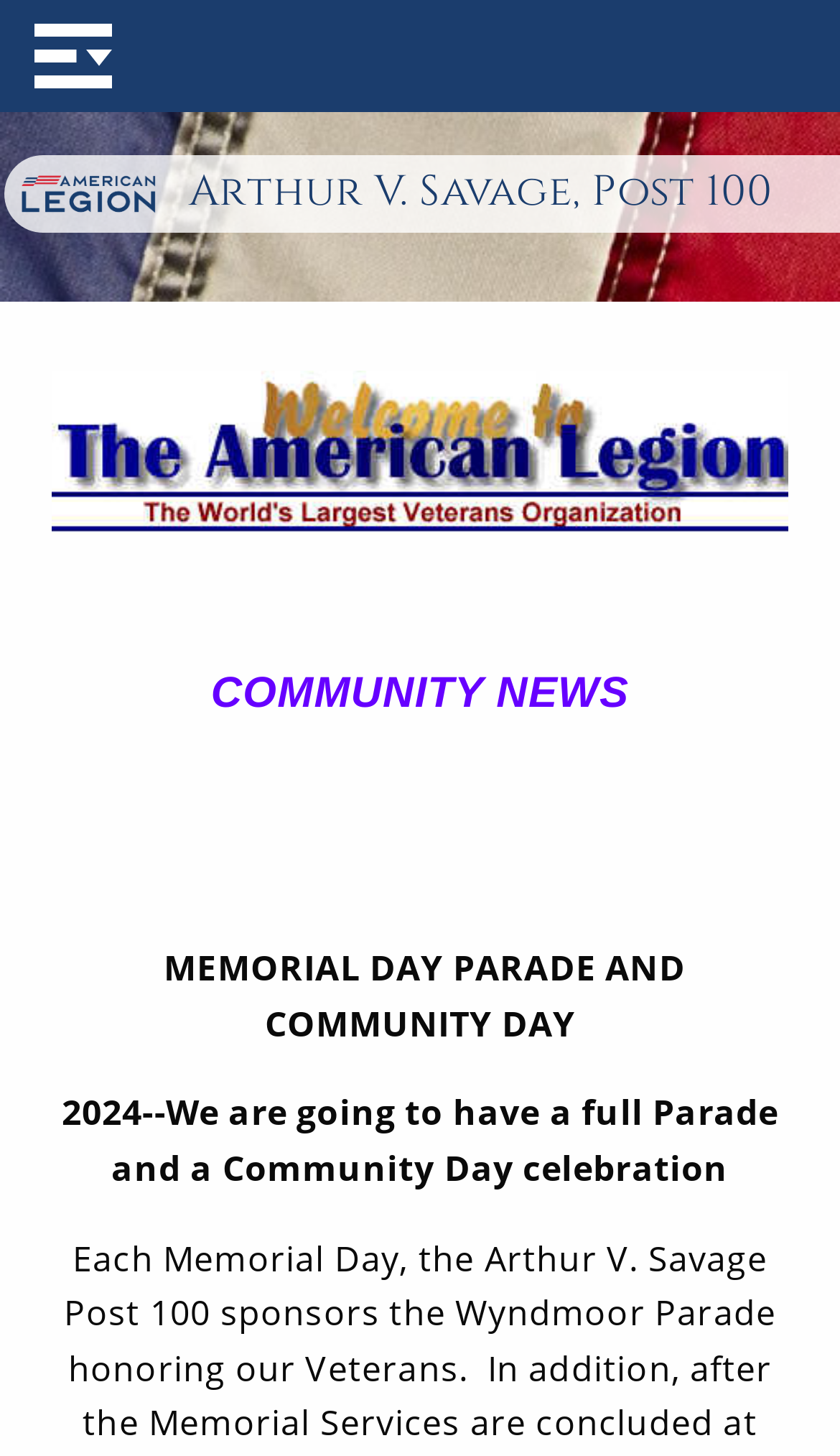Identify and provide the text content of the webpage's primary headline.

Arthur V. Savage, Post 100